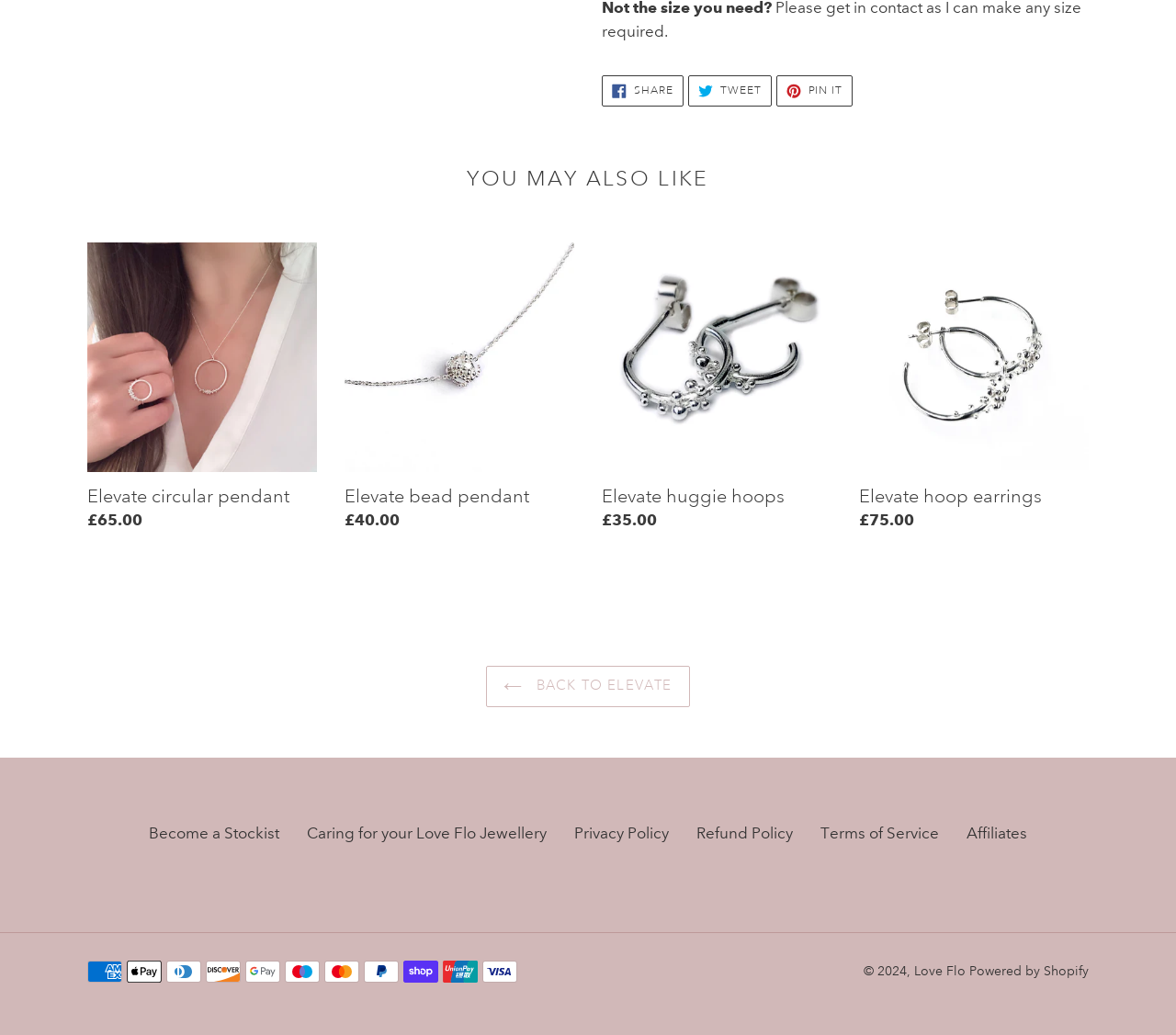What is the price of Elevate circular pendant?
Could you please answer the question thoroughly and with as much detail as possible?

I found the answer by looking at the description list detail of the Elevate circular pendant, which is located below the image of the pendant. The regular price is listed as £65.00.